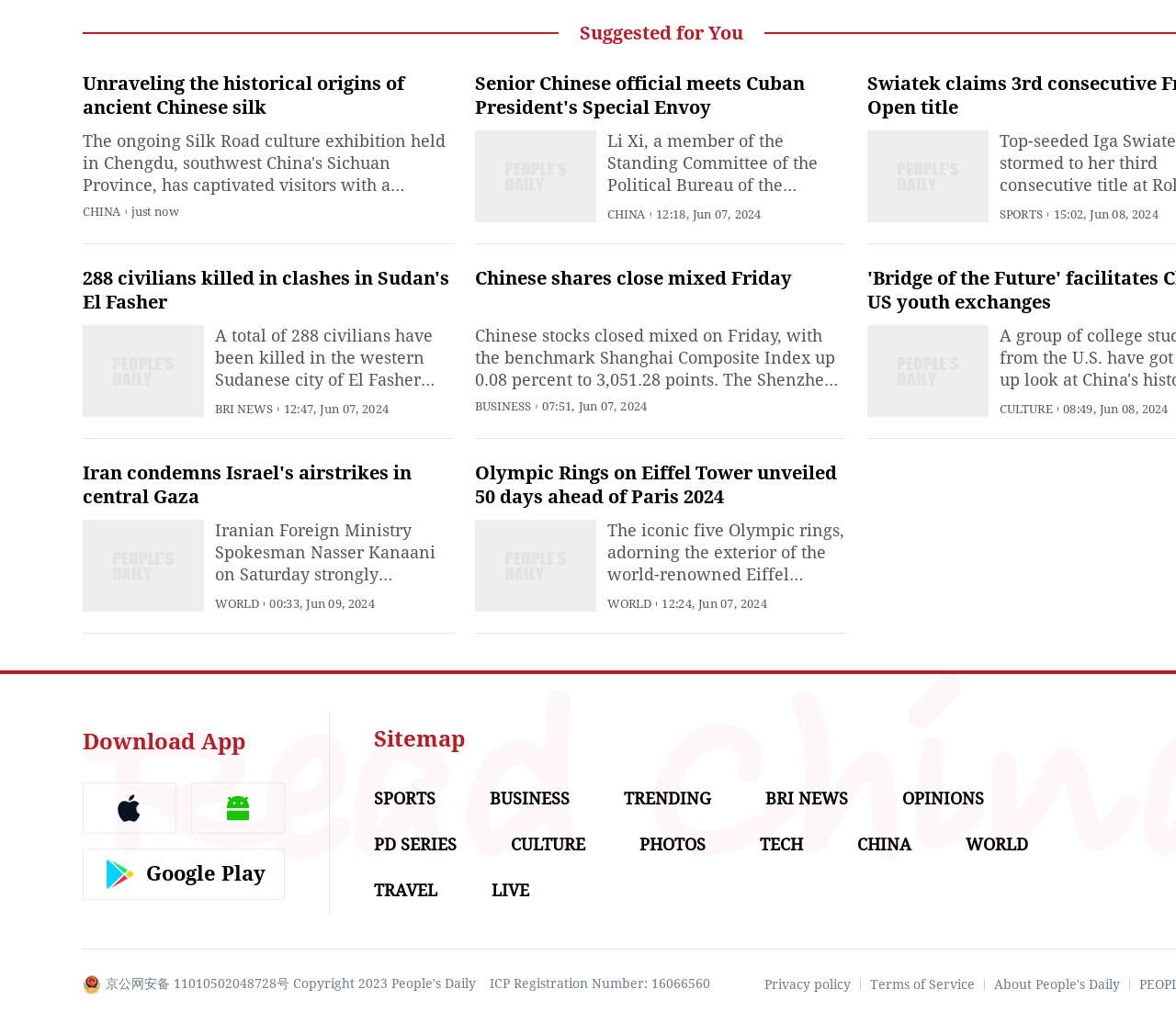Can you pinpoint the bounding box coordinates for the clickable element required for this instruction: "View the trending news"? The coordinates should be four float numbers between 0 and 1, i.e., [left, top, right, bottom].

[0.53, 0.771, 0.605, 0.79]